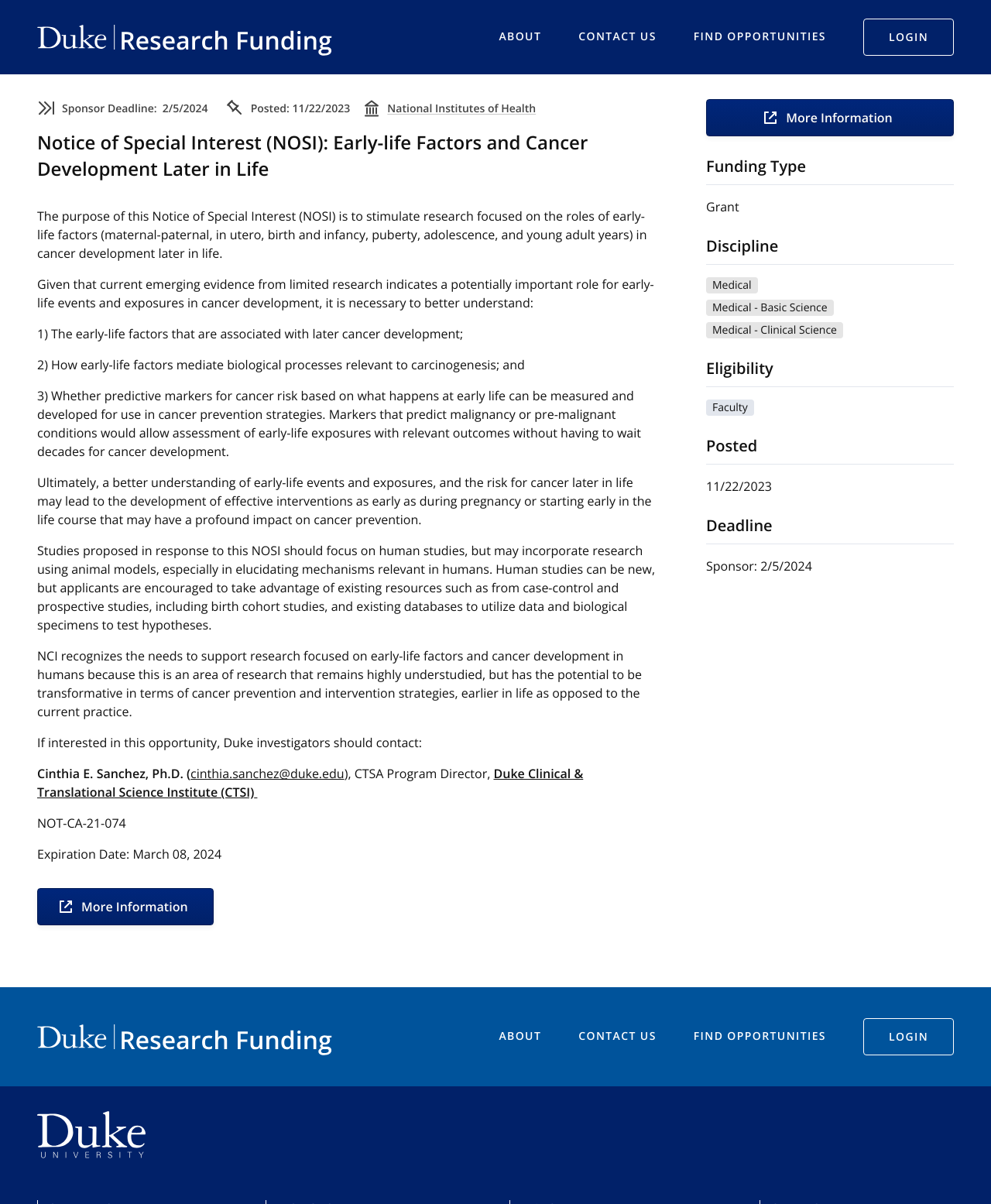Please answer the following question as detailed as possible based on the image: 
What type of funding is available?

I found the type of funding by looking at the 'Funding Type' section, which is located in the main content area of the webpage. The funding type is specified as 'Grant'.